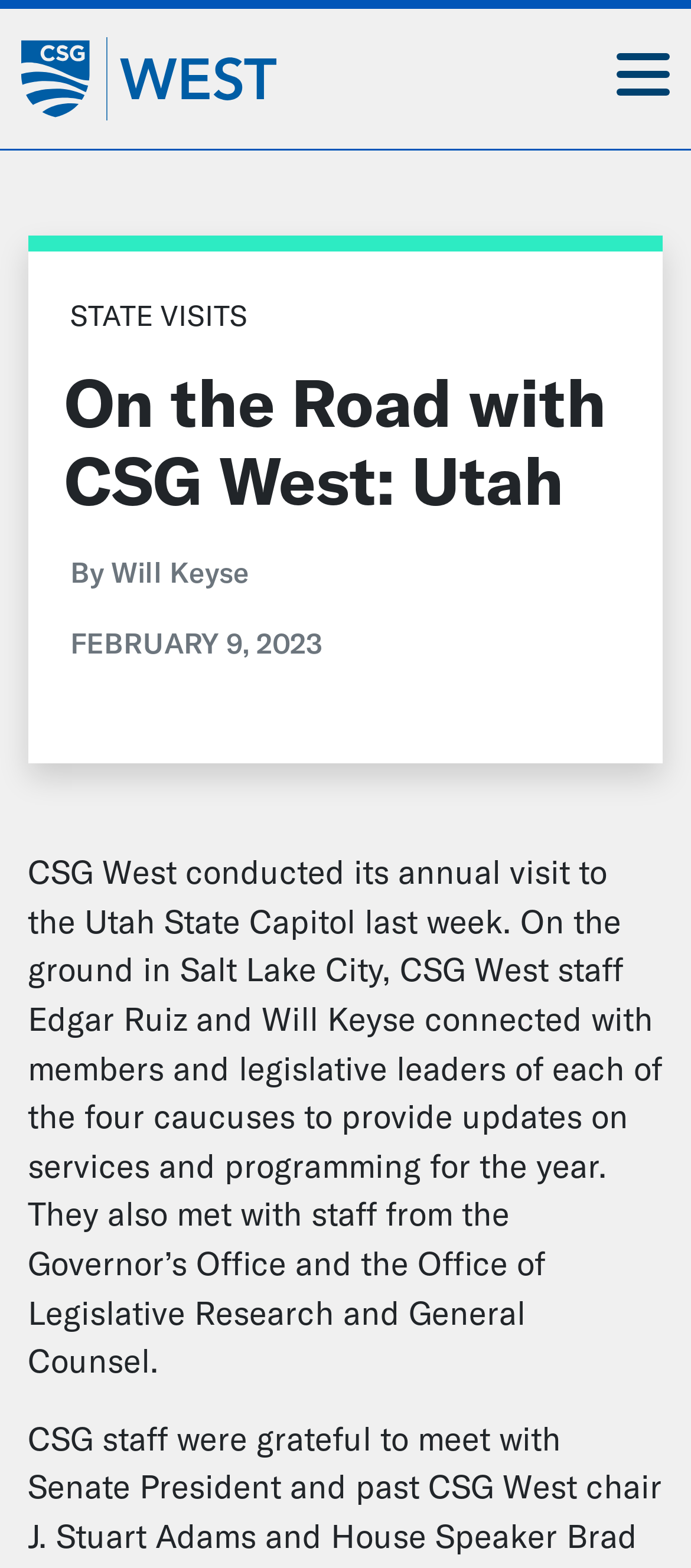Create a detailed description of the webpage's content and layout.

The webpage appears to be an article or blog post from CSG West, a champion of excellence in state governance. At the top left of the page, there is a link to "CSG West" accompanied by an image with the same name. To the right of this, there is a button to "Open Main Navigation".

Below the top navigation, there is a header section that spans most of the page's width. Within this section, there is a heading that reads "On the Road with CSG West: Utah", which is centered and takes up most of the width. Above this heading, there is a smaller text "STATE VISITS". To the right of the heading, there is a byline that reads "By Will Keyse" and a timestamp "FEBRUARY 9, 2023".

The main content of the page is a block of text that describes CSG West's annual visit to the Utah State Capitol. The text is positioned below the header section and spans most of the page's width. It mentions the activities of CSG West staff Edgar Ruiz and Will Keyse during their visit.

At the bottom right of the page, there is a link to "Go back to top of page" accompanied by an image. This link is positioned near the bottom of the page, indicating that the content above it is the main focus of the page.